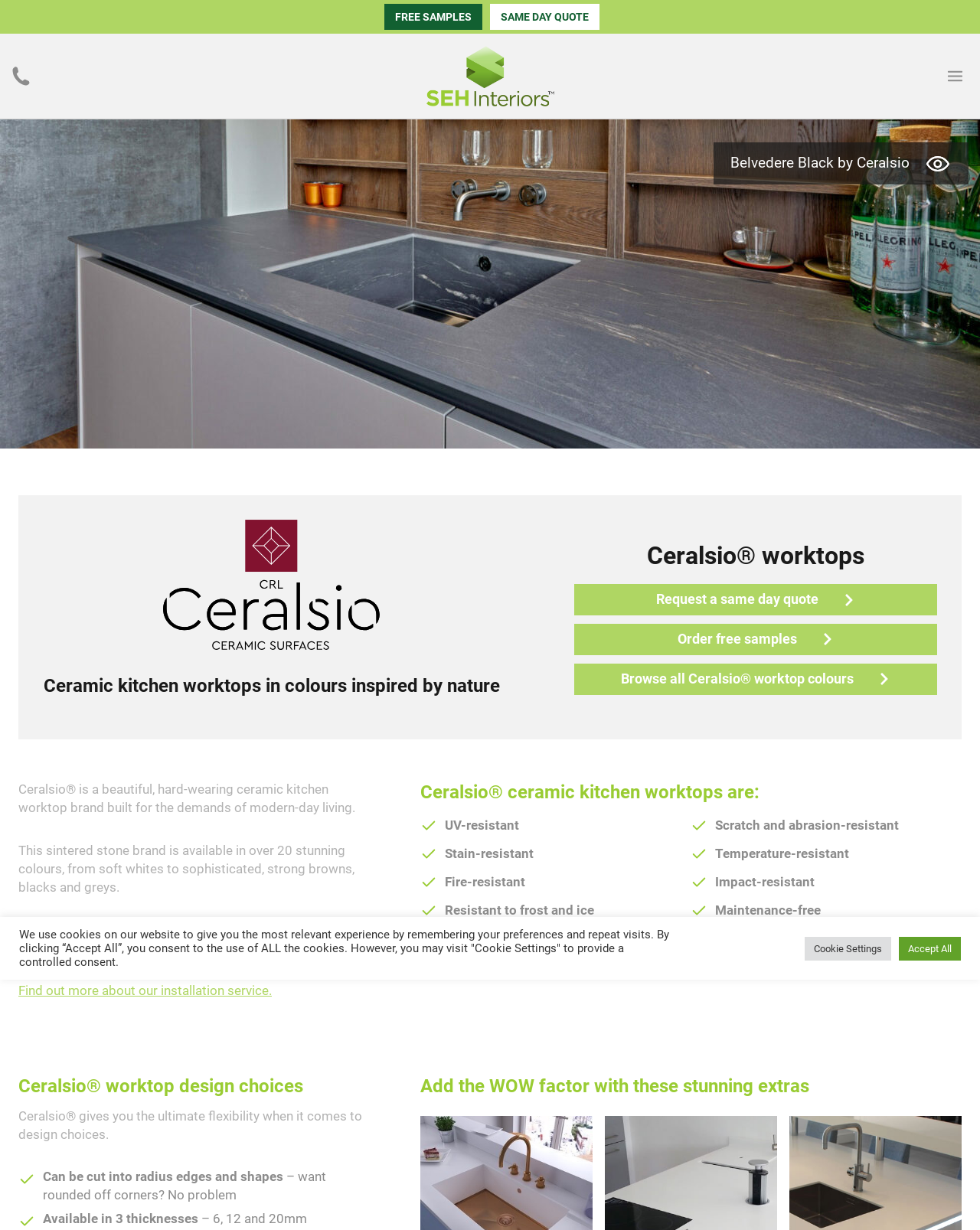Give the bounding box coordinates for this UI element: "SAME DAY QUOTE". The coordinates should be four float numbers between 0 and 1, arranged as [left, top, right, bottom].

[0.5, 0.003, 0.612, 0.024]